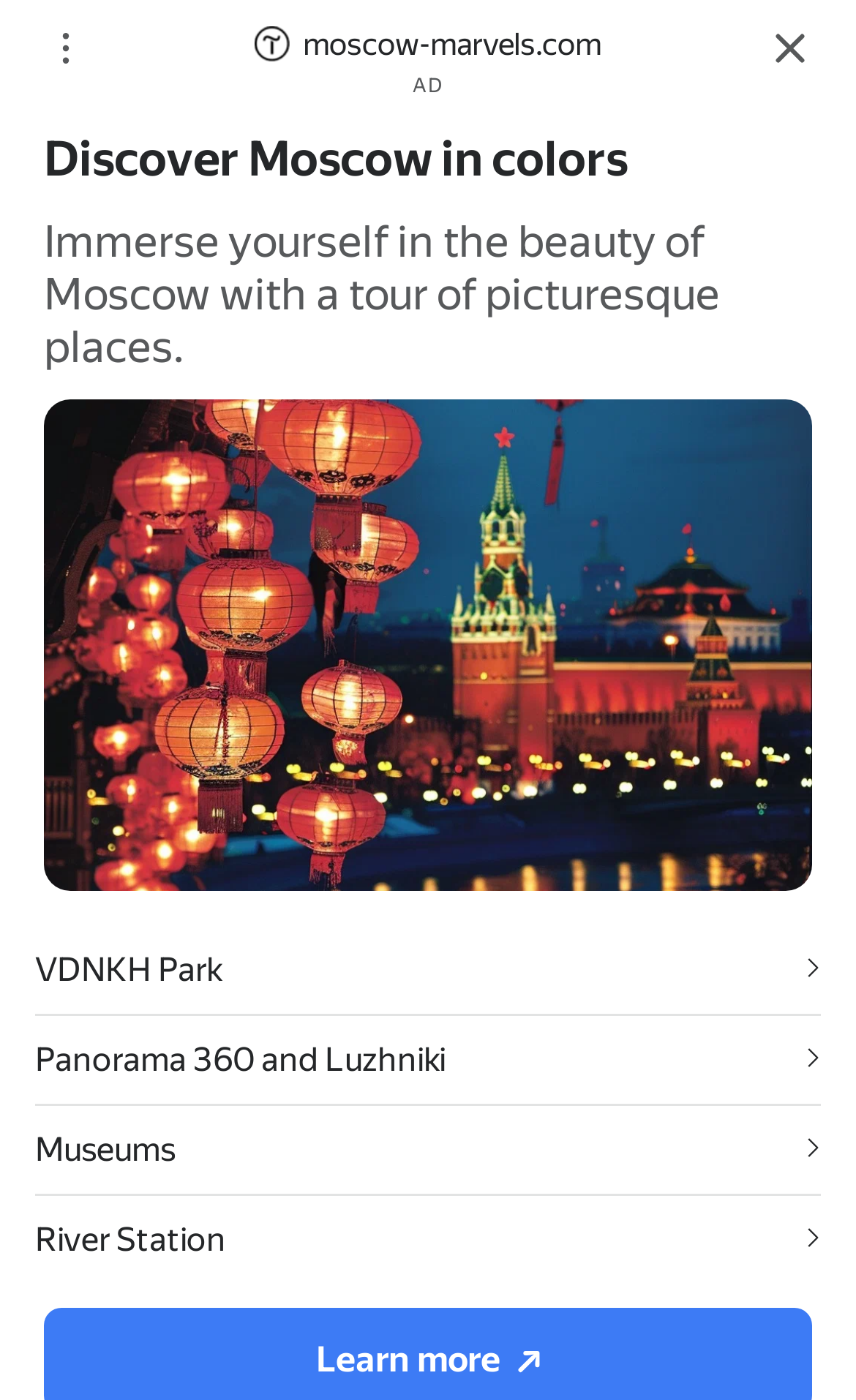Locate the bounding box of the UI element based on this description: "Museums.q4614aae7:hover path{fill: undefined}". Provide four float numbers between 0 and 1 as [left, top, right, bottom].

[0.041, 0.79, 0.959, 0.854]